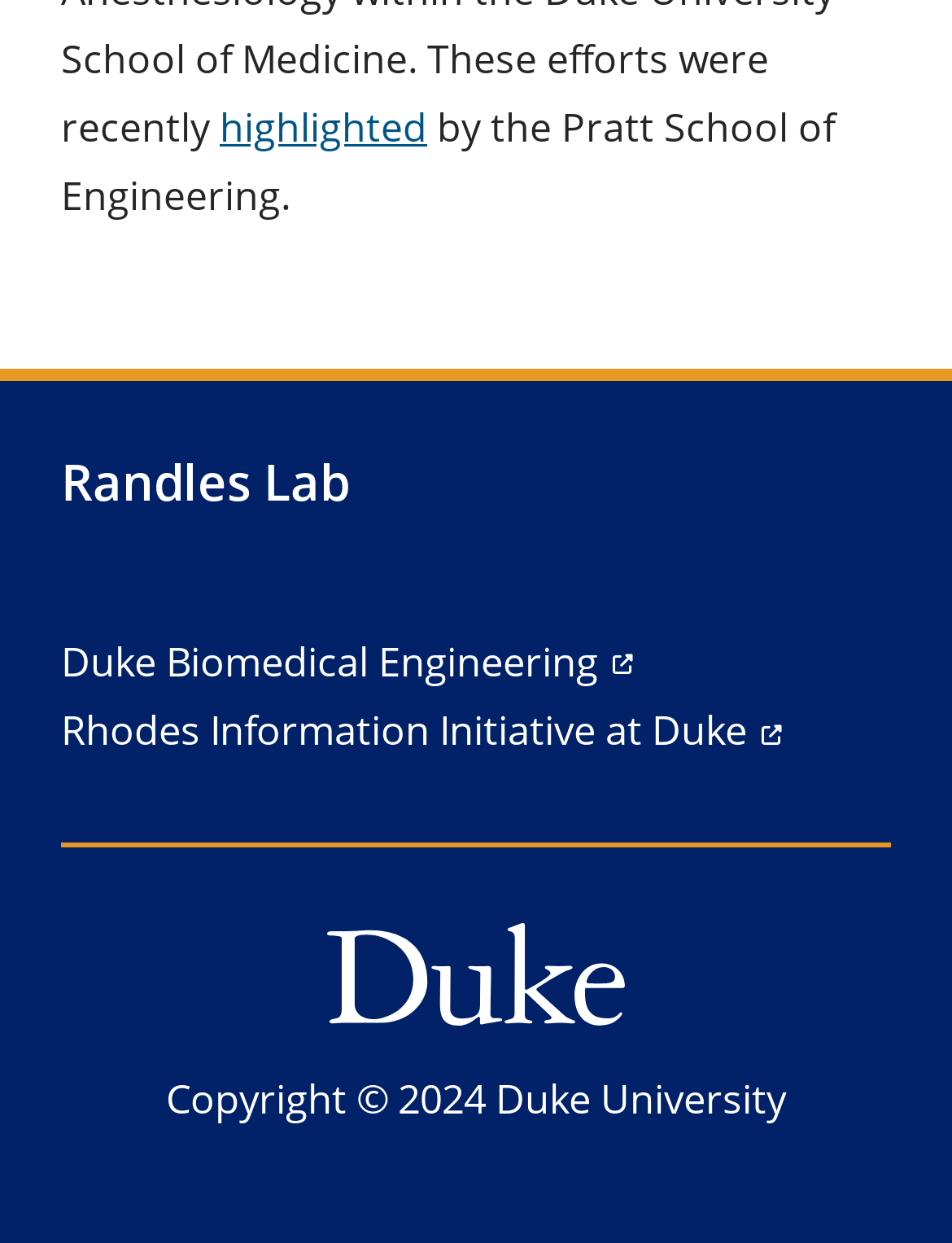Find the bounding box of the UI element described as: "highlighted". The bounding box coordinates should be given as four float values between 0 and 1, i.e., [left, top, right, bottom].

[0.231, 0.081, 0.449, 0.124]